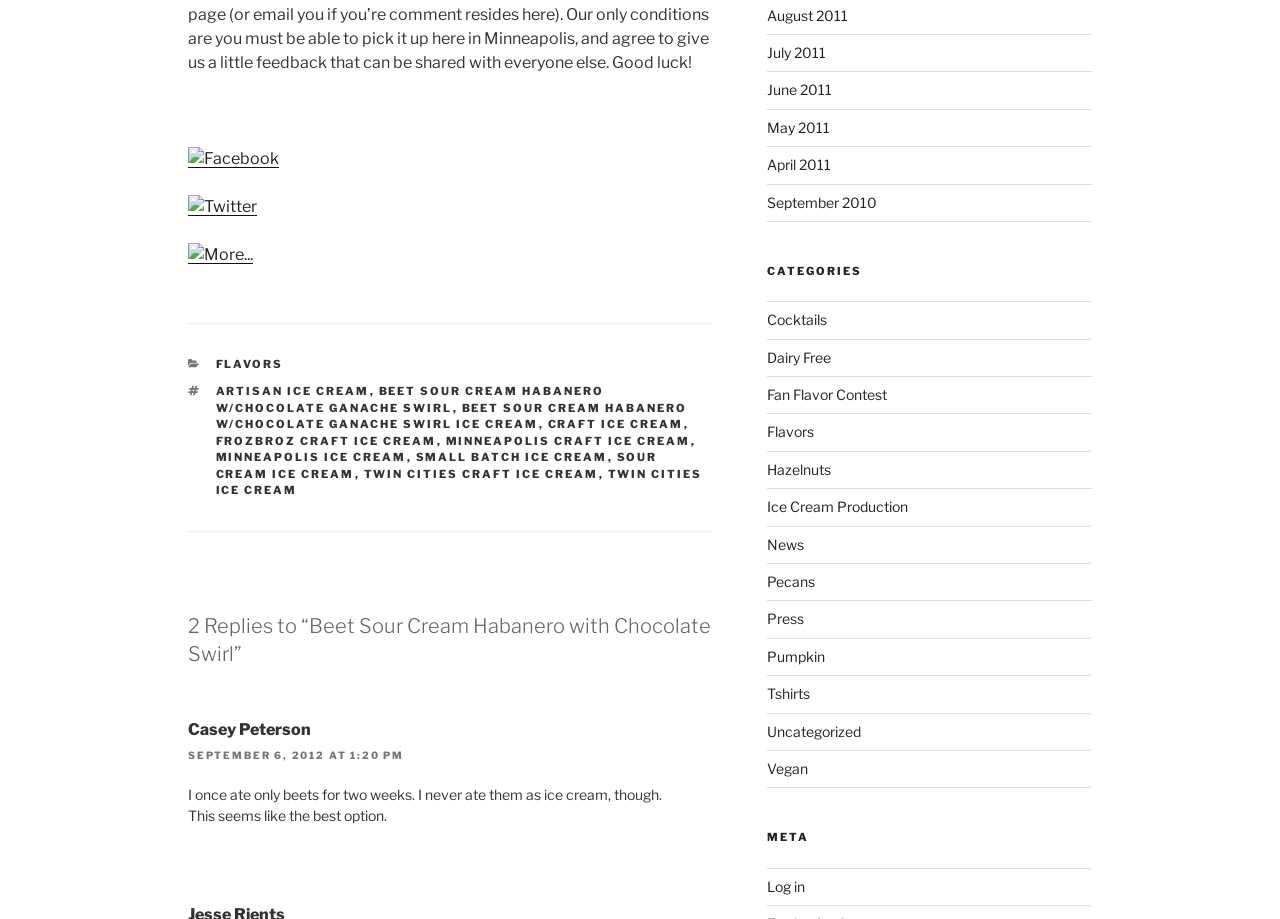Could you find the bounding box coordinates of the clickable area to complete this instruction: "Click on Facebook link"?

[0.147, 0.162, 0.218, 0.182]